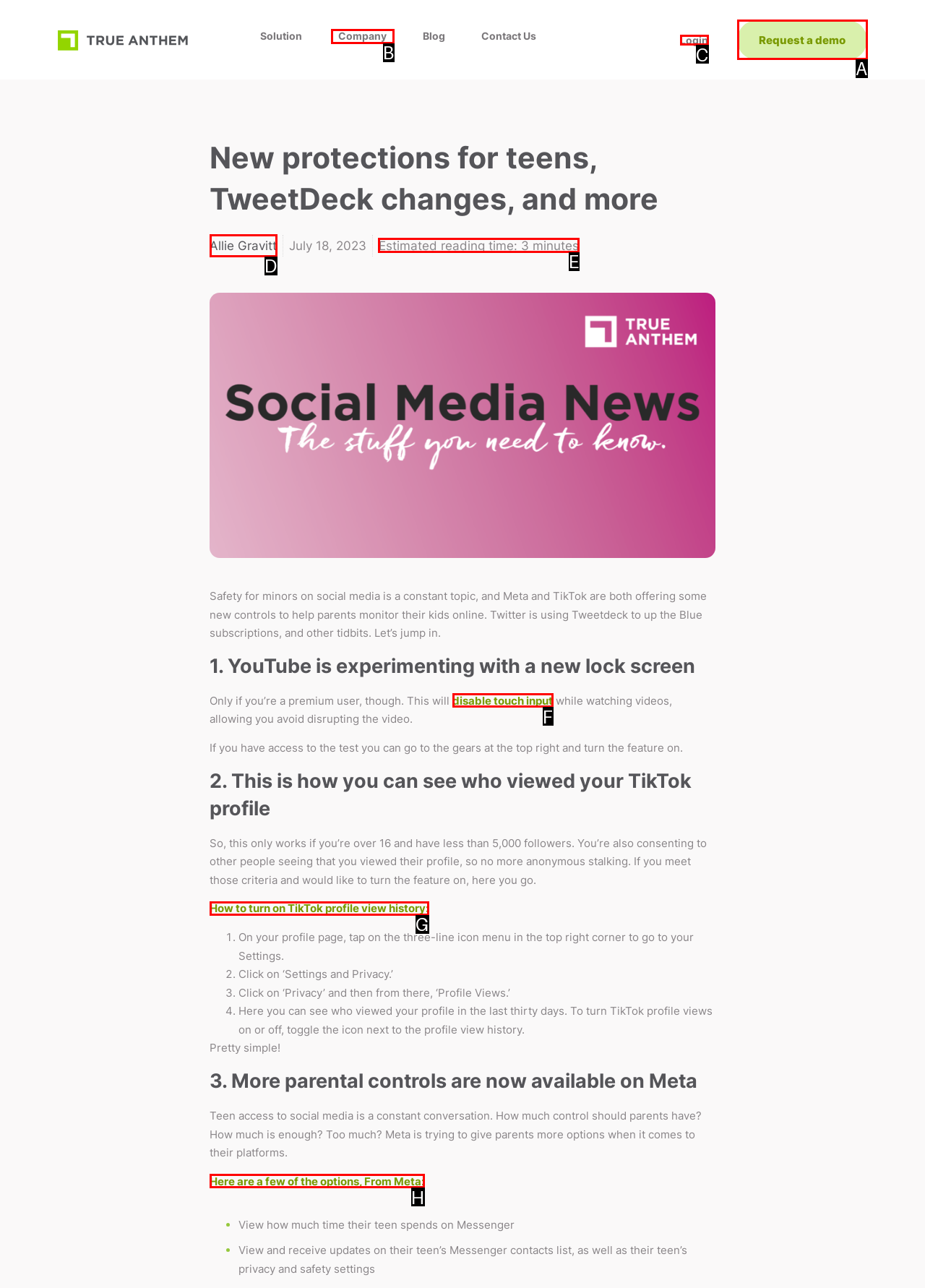Identify the letter of the UI element you need to select to accomplish the task: Check the estimated reading time of the article.
Respond with the option's letter from the given choices directly.

E